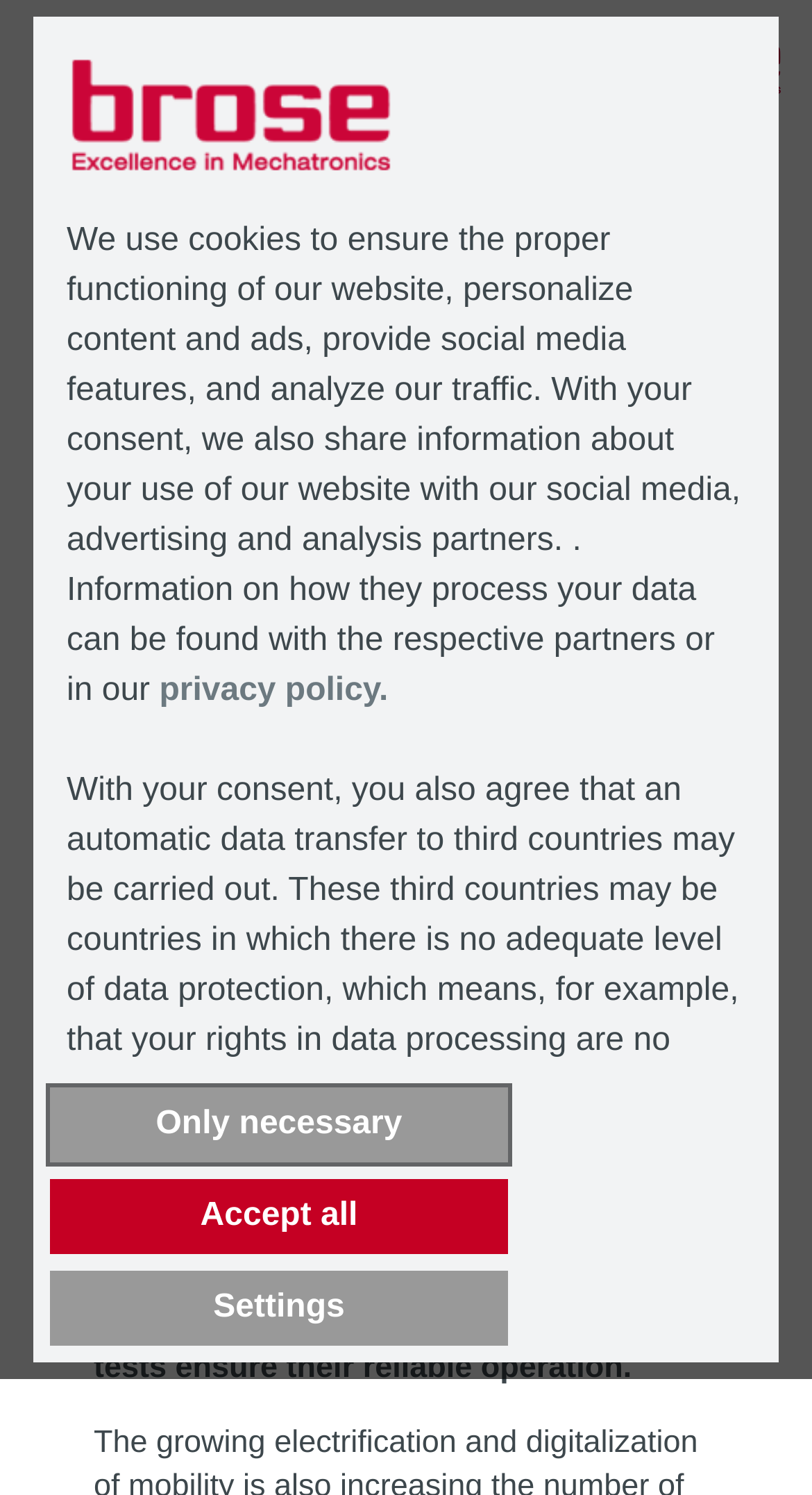When was the article about Brose's test center published?
Provide an in-depth and detailed answer to the question.

The publication date of the article is mentioned at the bottom of the webpage as 'Würzburg, 08-26-2022'.